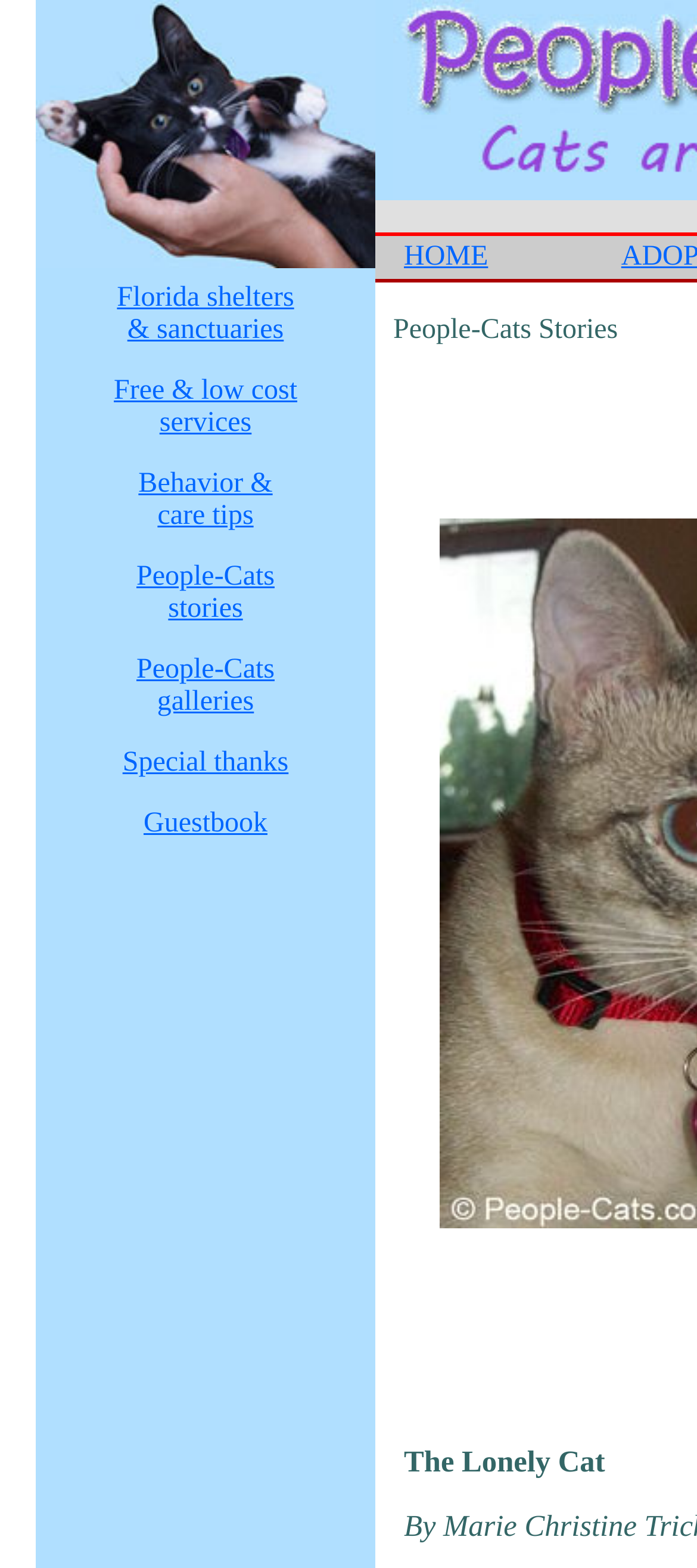Pinpoint the bounding box coordinates of the clickable area needed to execute the instruction: "Go to Home Page". The coordinates should be specified as four float numbers between 0 and 1, i.e., [left, top, right, bottom].

None